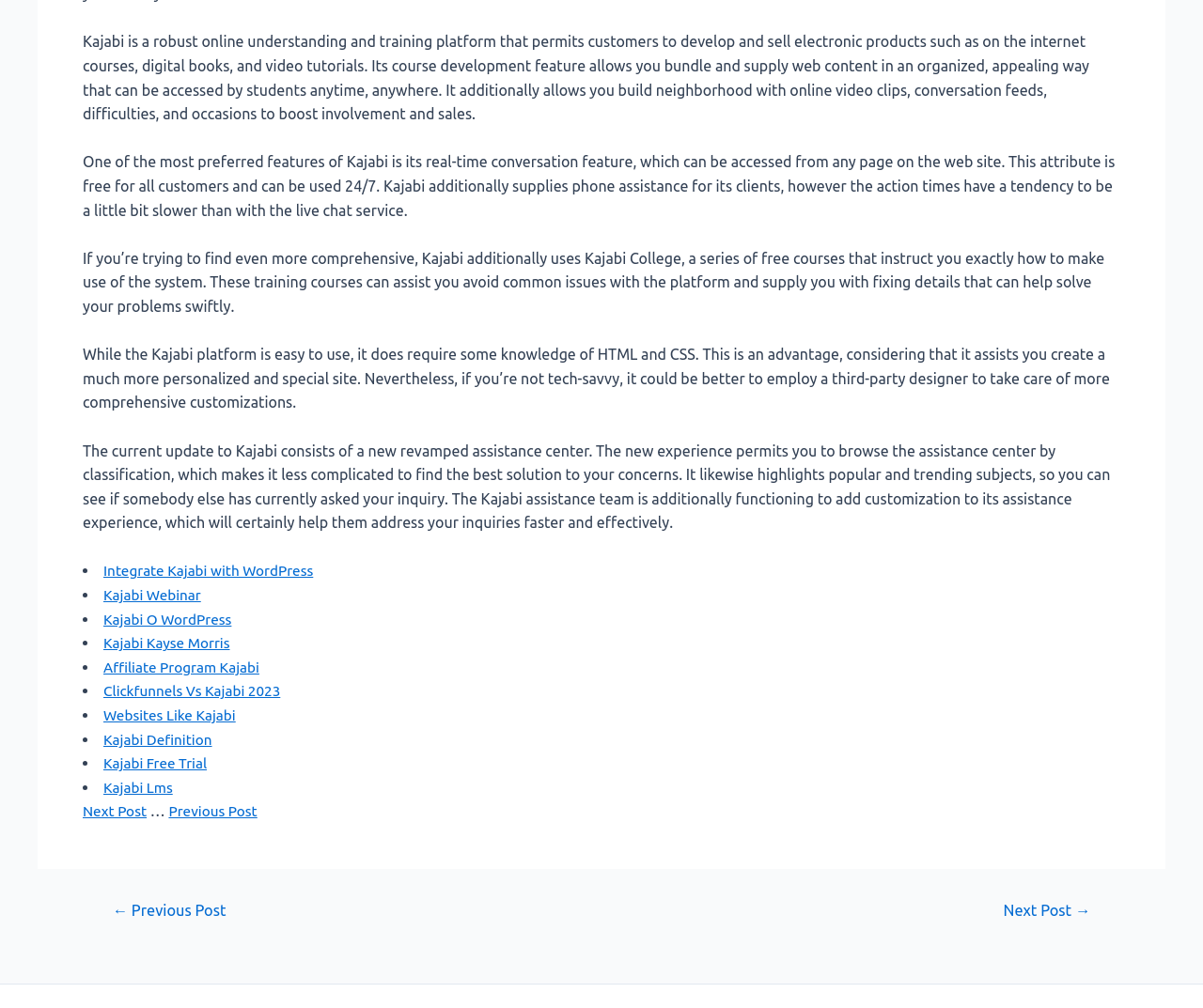Give a succinct answer to this question in a single word or phrase: 
How many links are listed under 'Posts' navigation?

2